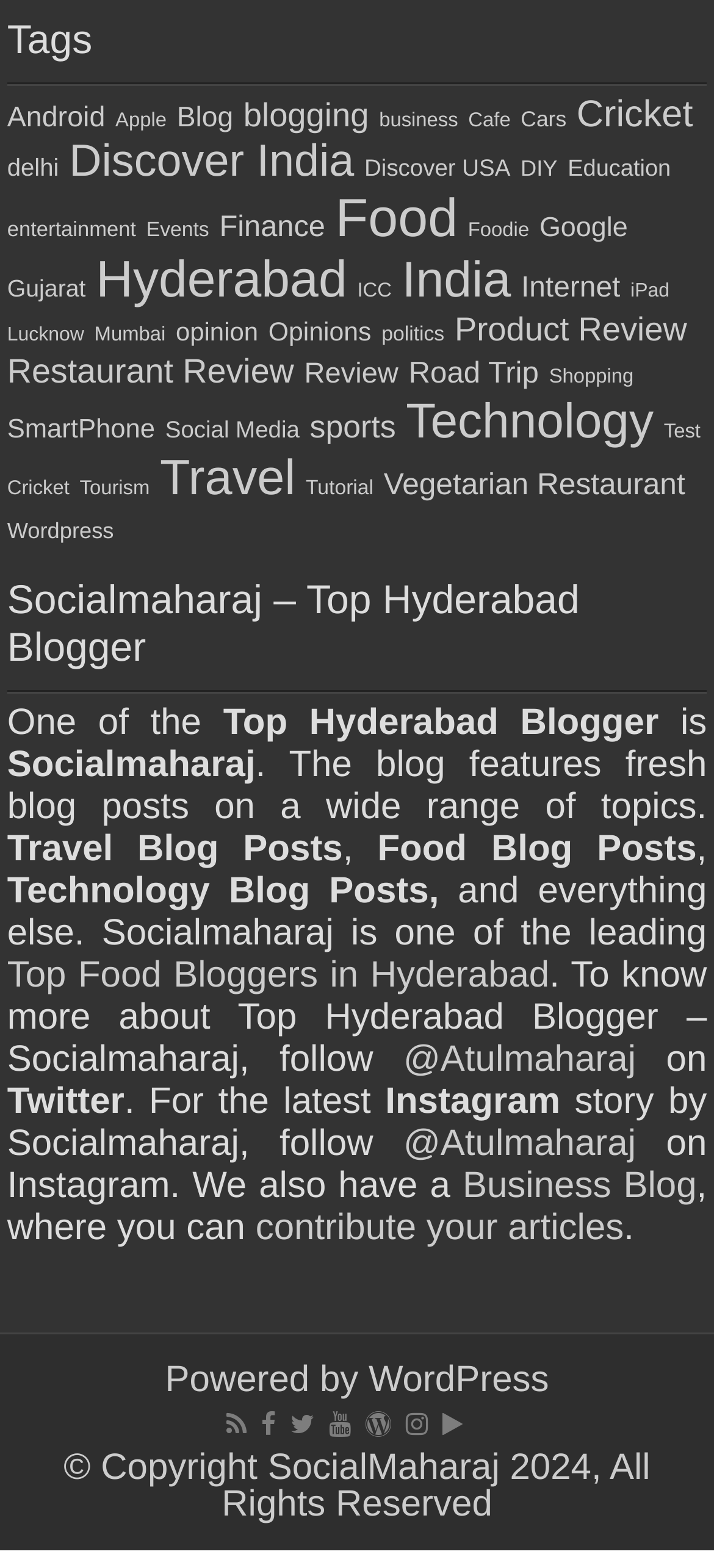How many items are in the 'Food' category?
Refer to the screenshot and respond with a concise word or phrase.

359